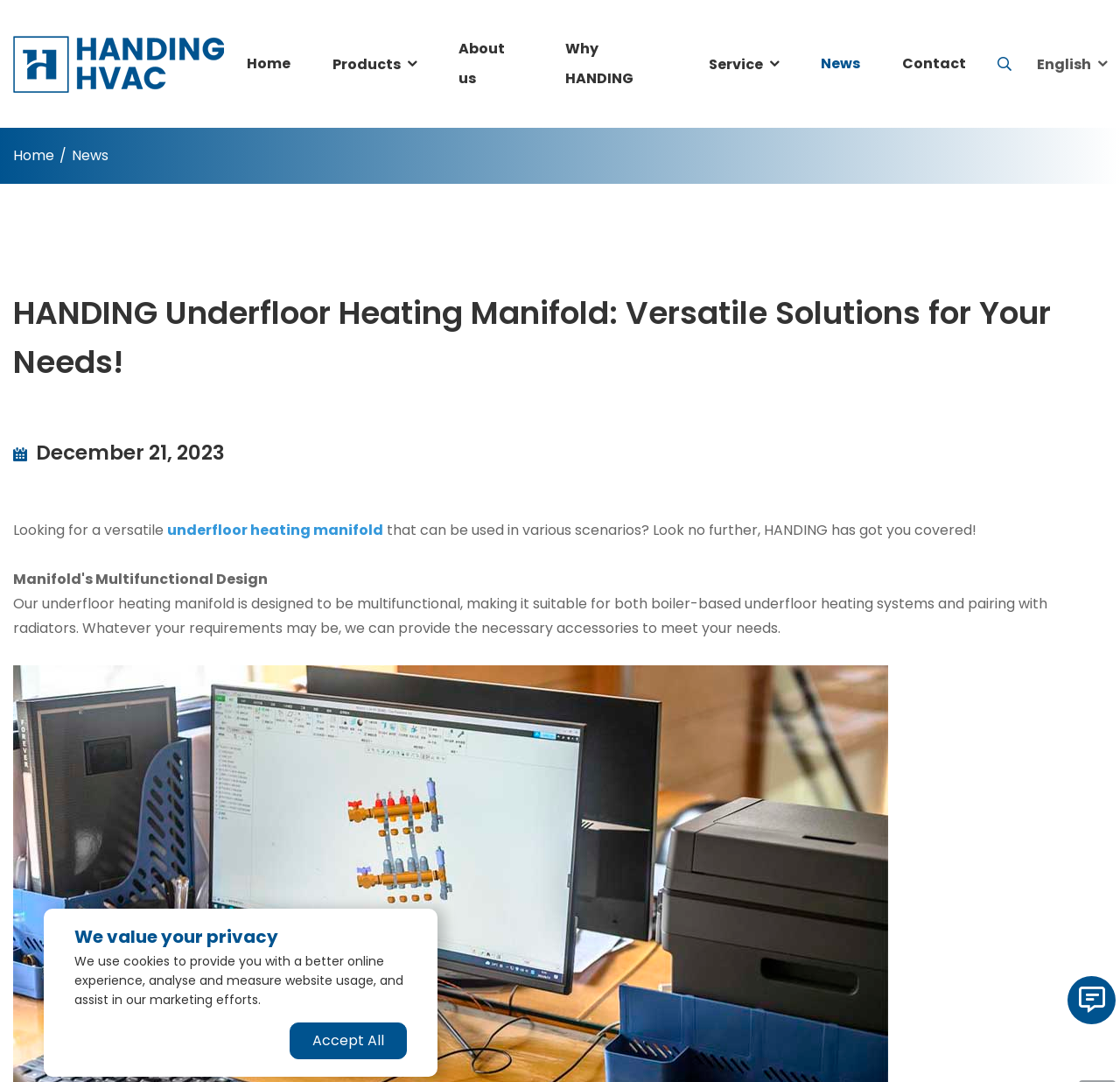Please mark the bounding box coordinates of the area that should be clicked to carry out the instruction: "View News".

[0.725, 0.037, 0.776, 0.081]